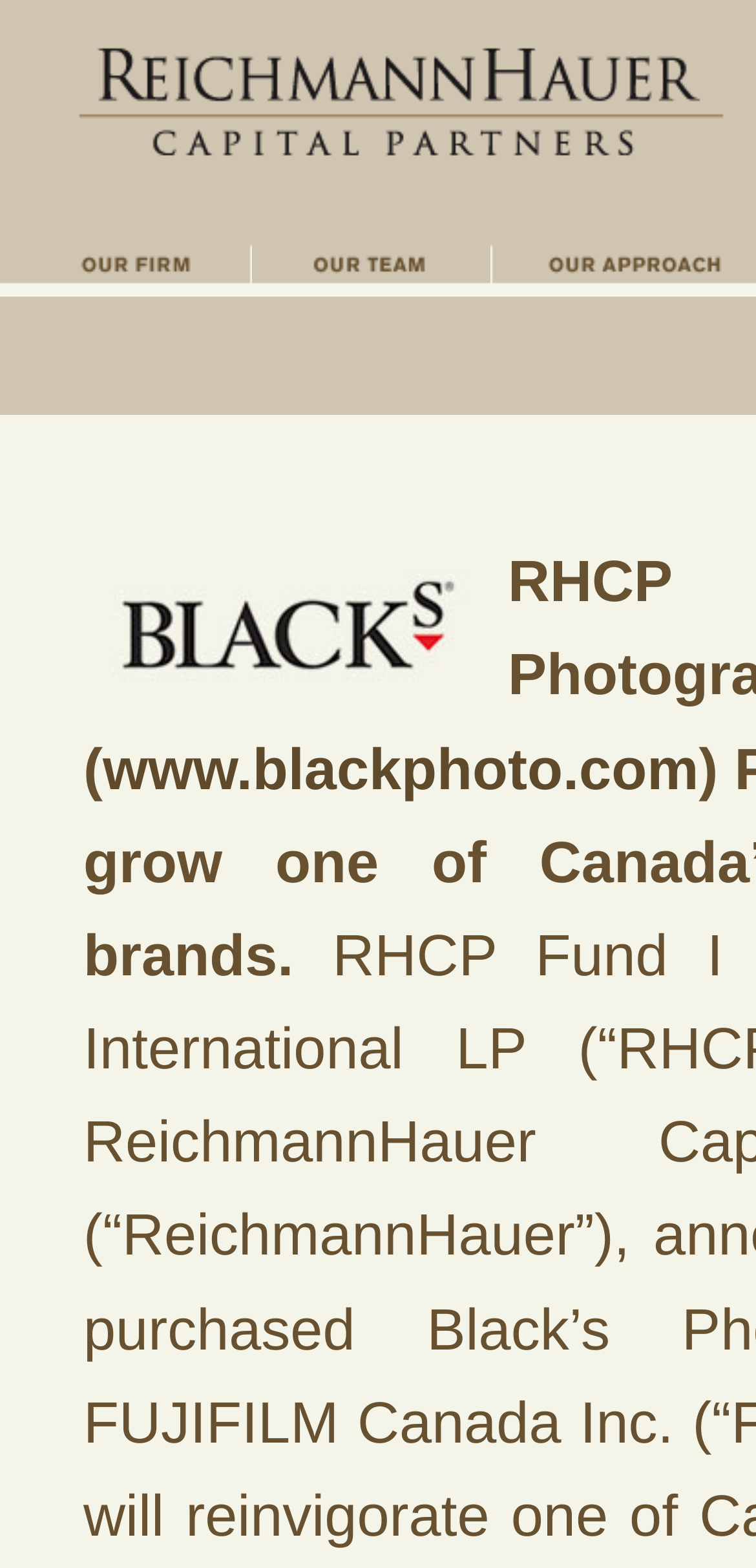Given the element description, predict the bounding box coordinates in the format (top-left x, top-left y, bottom-right x, bottom-right y), using floating point numbers between 0 and 1: www.blackphoto.com

[0.136, 0.471, 0.924, 0.511]